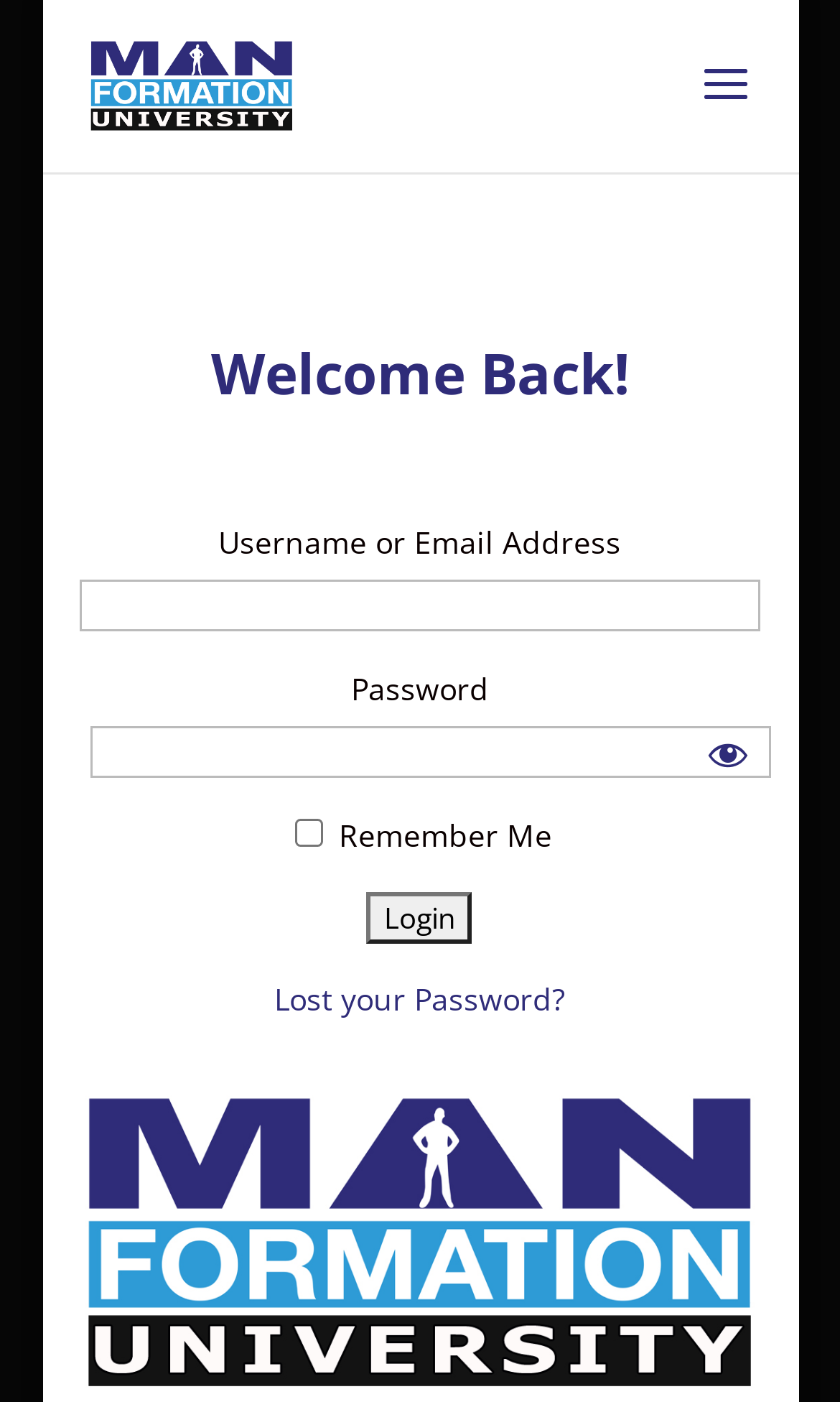Extract the bounding box of the UI element described as: "Lost your Password?".

[0.327, 0.698, 0.673, 0.728]